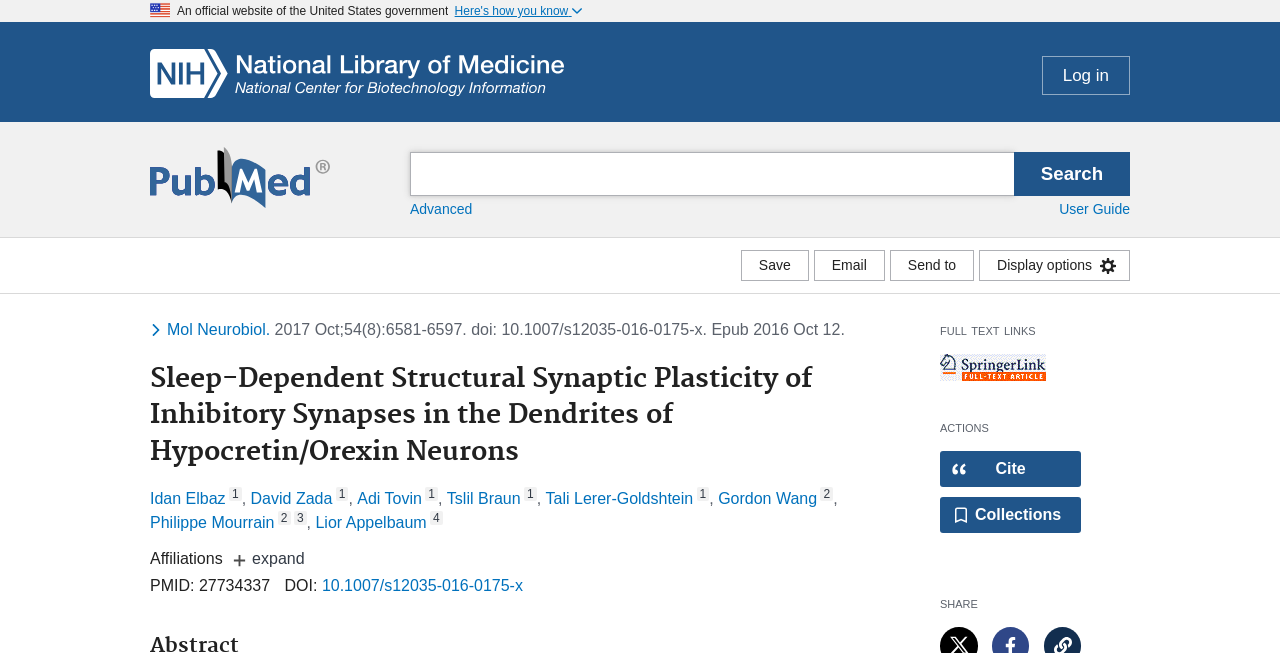Answer the question using only a single word or phrase: 
What is the name of the journal?

Mol Neurobiol